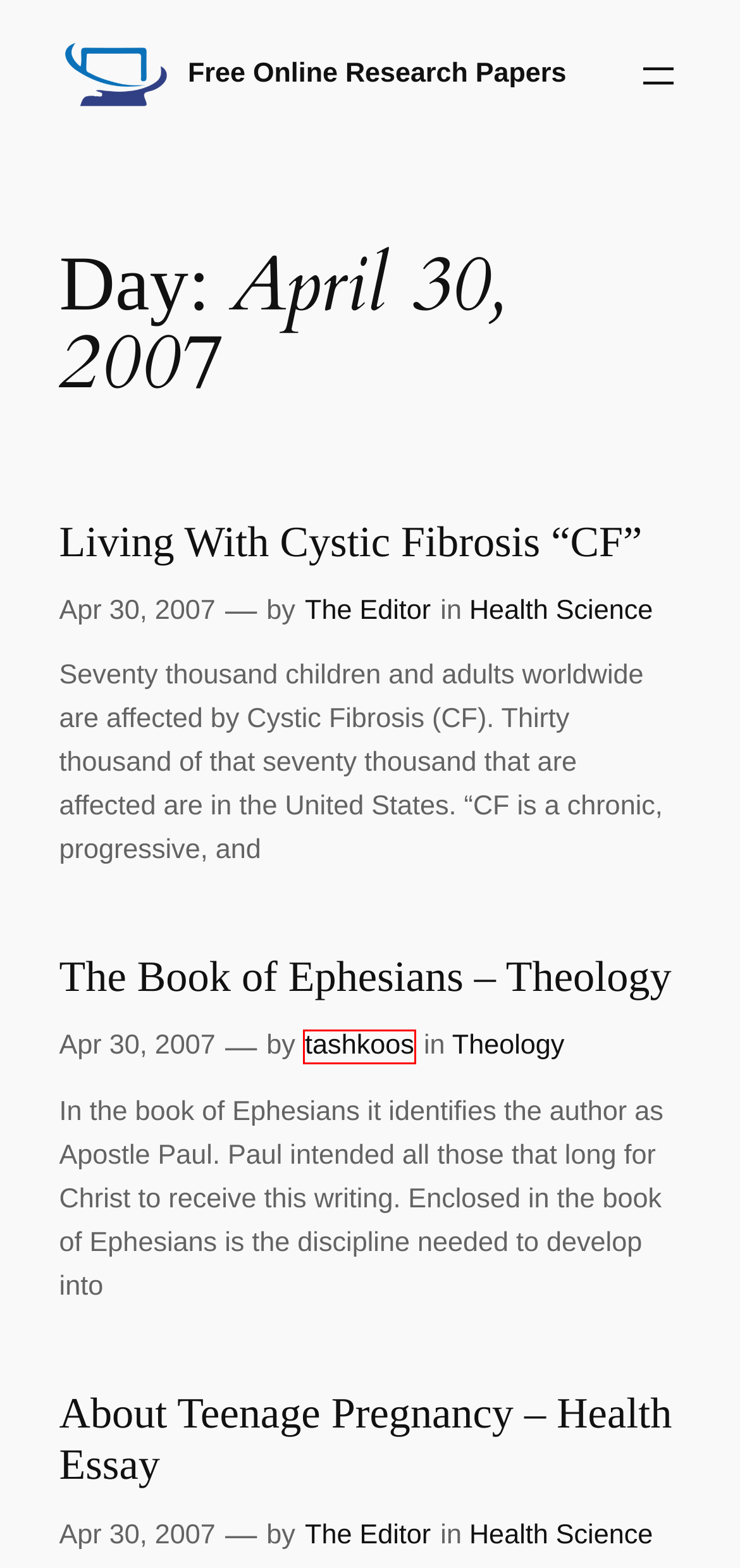Assess the screenshot of a webpage with a red bounding box and determine which webpage description most accurately matches the new page after clicking the element within the red box. Here are the options:
A. The Editor - Free Online Research Papers
B. About Teenage Pregnancy – Health Essay - Free Online Research Papers
C. Free Online Research Papers - The biggest database of essays and research papers on the internet
D. Theology - Free Online Research Papers
E. Living With Cystic Fibrosis “CF” - Free Online Research Papers
F. tashkoos - Free Online Research Papers
G. Health Science - Free Online Research Papers
H. The Book of Ephesians – Theology - Free Online Research Papers

F